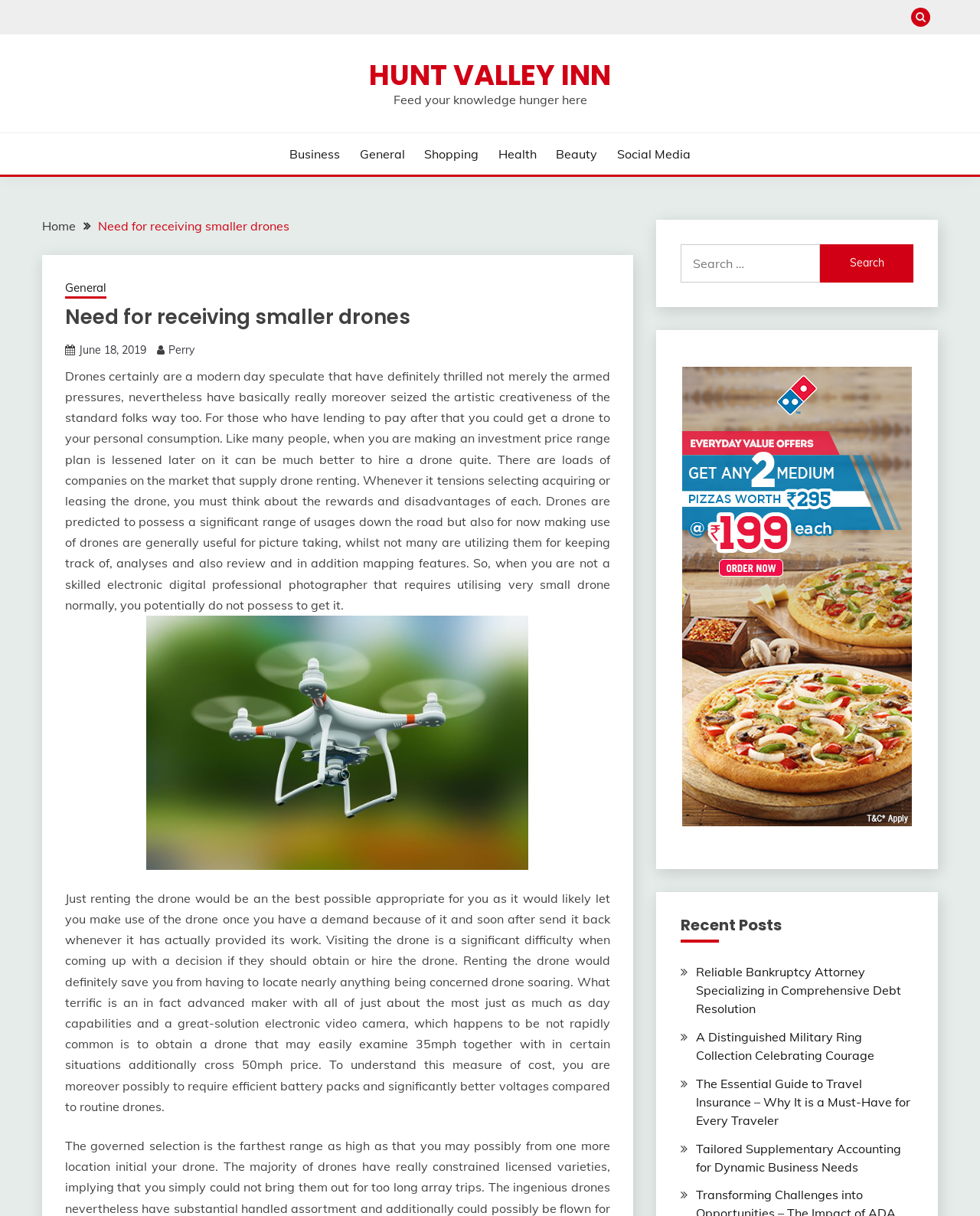Please identify the bounding box coordinates of the area that needs to be clicked to fulfill the following instruction: "Click the search button."

[0.837, 0.201, 0.932, 0.232]